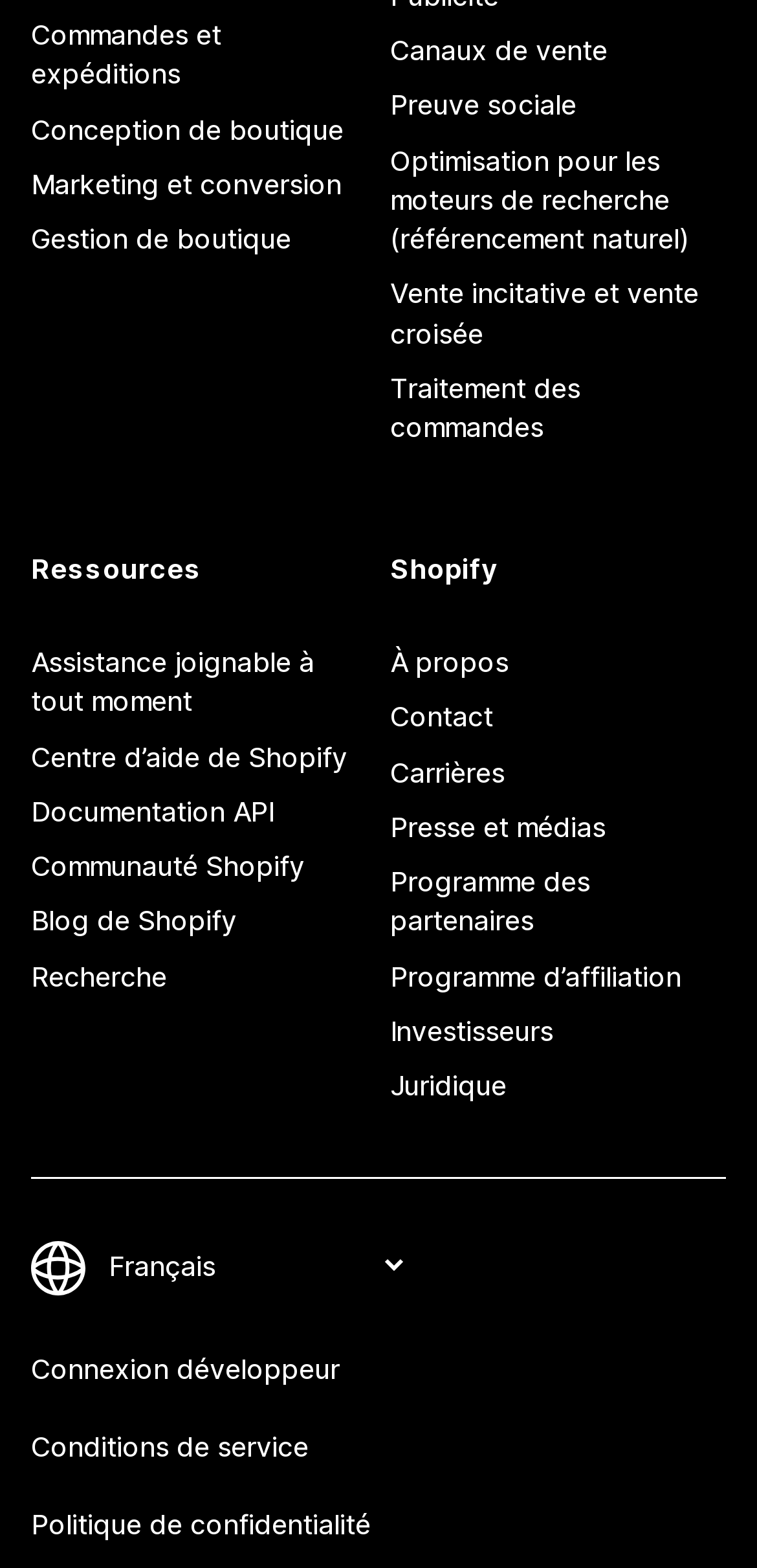Answer the question in one word or a short phrase:
What is the last link under 'Shopify'?

Juridique